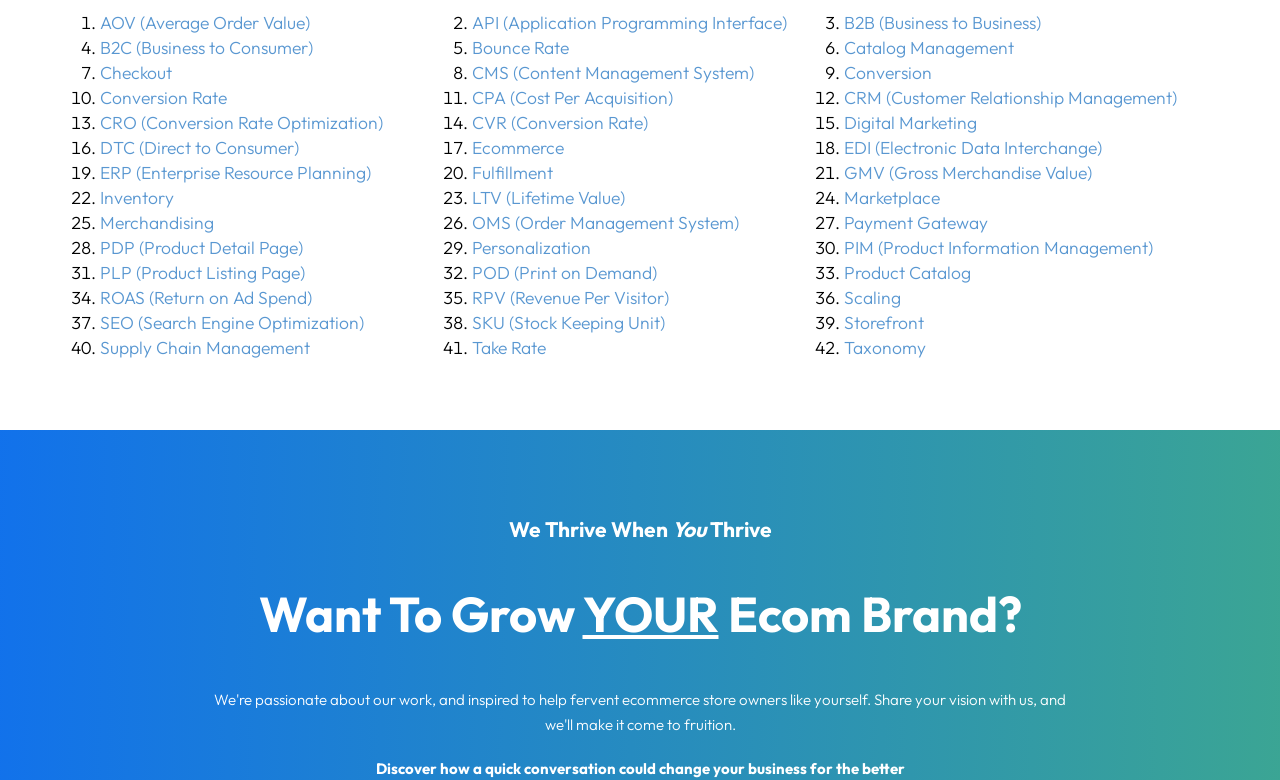Provide the bounding box coordinates for the UI element that is described by this text: "CVR (Conversion Rate)". The coordinates should be in the form of four float numbers between 0 and 1: [left, top, right, bottom].

[0.369, 0.142, 0.506, 0.172]